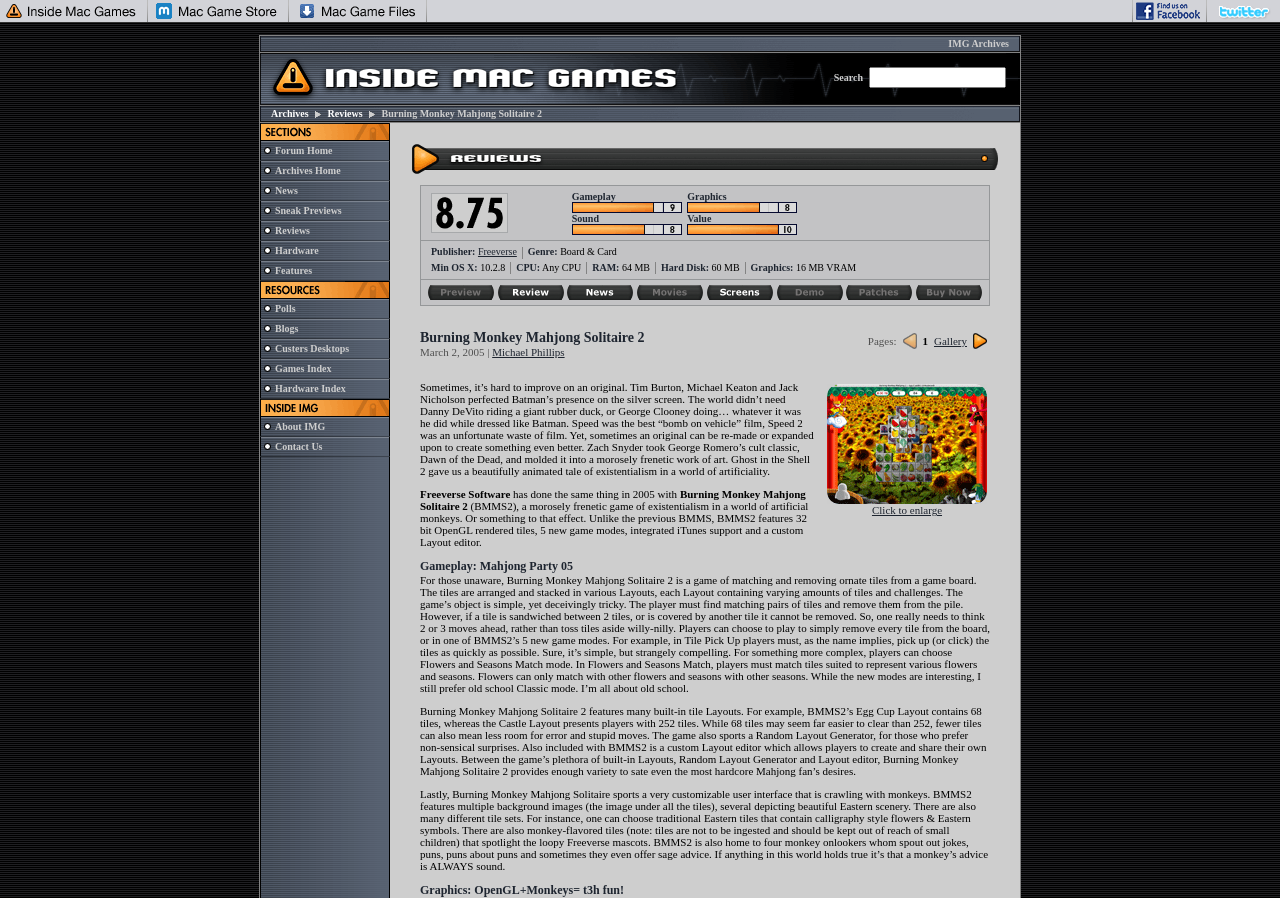Locate the coordinates of the bounding box for the clickable region that fulfills this instruction: "Click the Reviews link".

[0.256, 0.12, 0.283, 0.133]